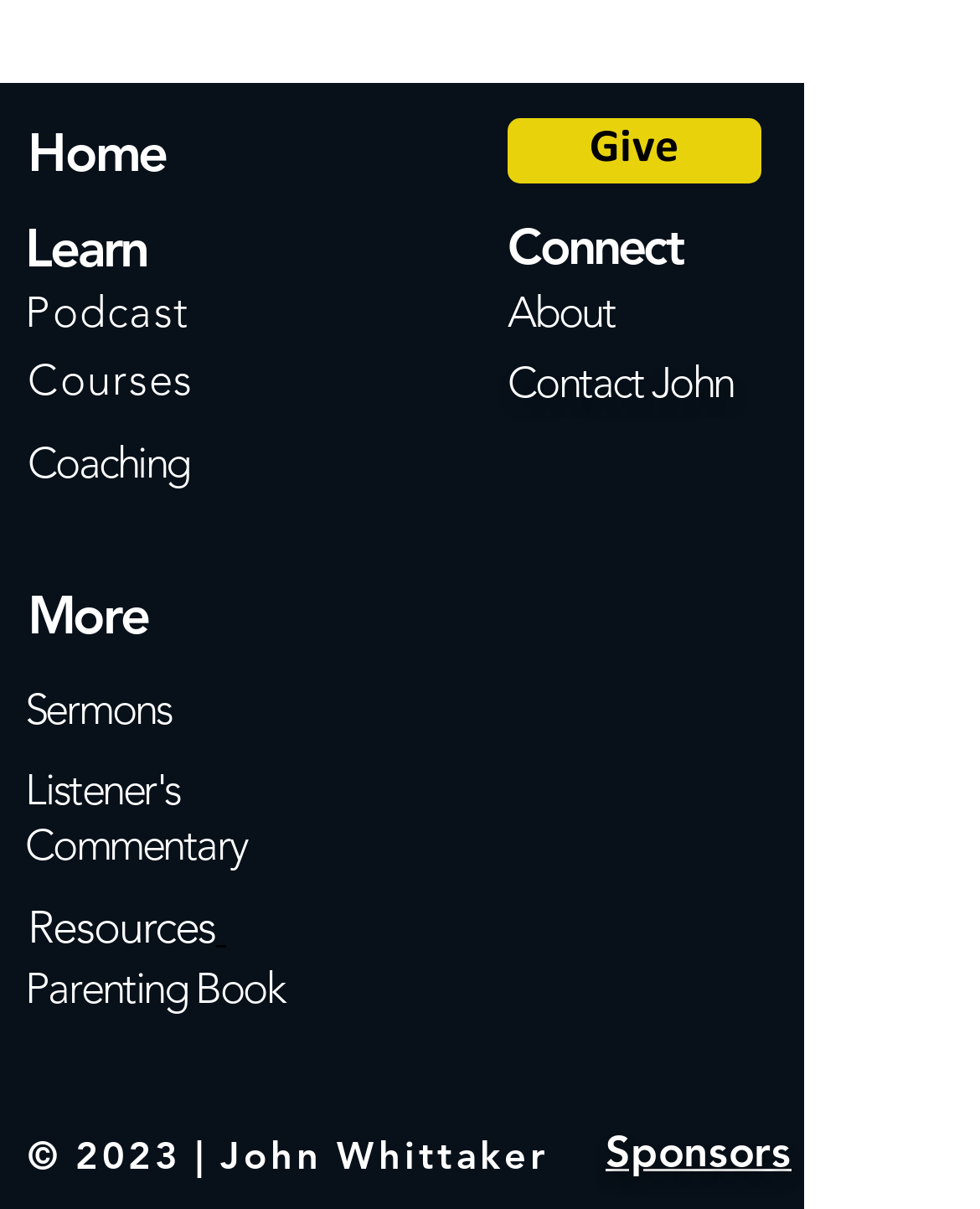Locate the bounding box coordinates of the clickable element to fulfill the following instruction: "listen to podcast". Provide the coordinates as four float numbers between 0 and 1 in the format [left, top, right, bottom].

[0.026, 0.237, 0.195, 0.279]